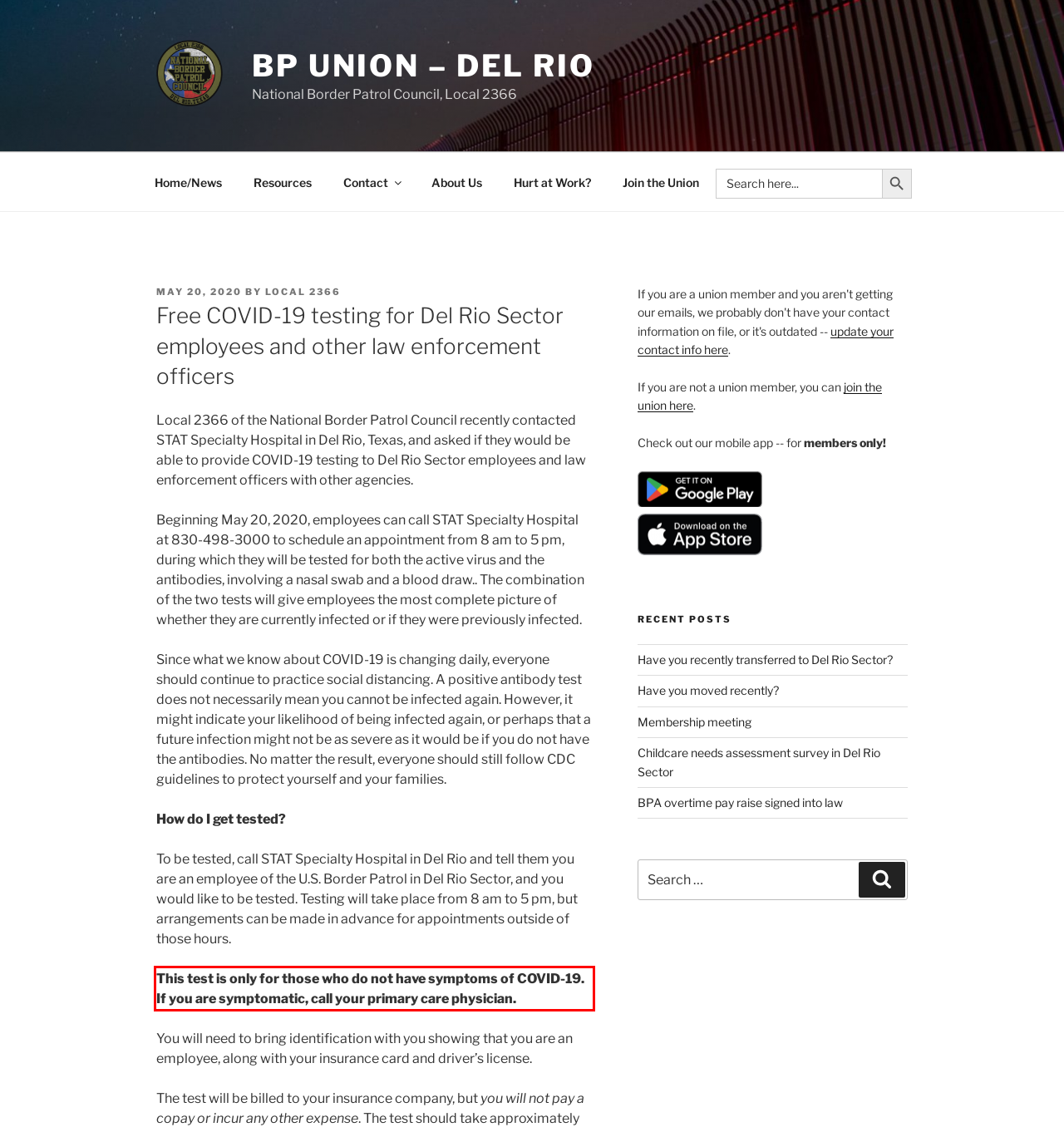The screenshot provided shows a webpage with a red bounding box. Apply OCR to the text within this red bounding box and provide the extracted content.

This test is only for those who do not have symptoms of COVID-19. If you are symptomatic, call your primary care physician.